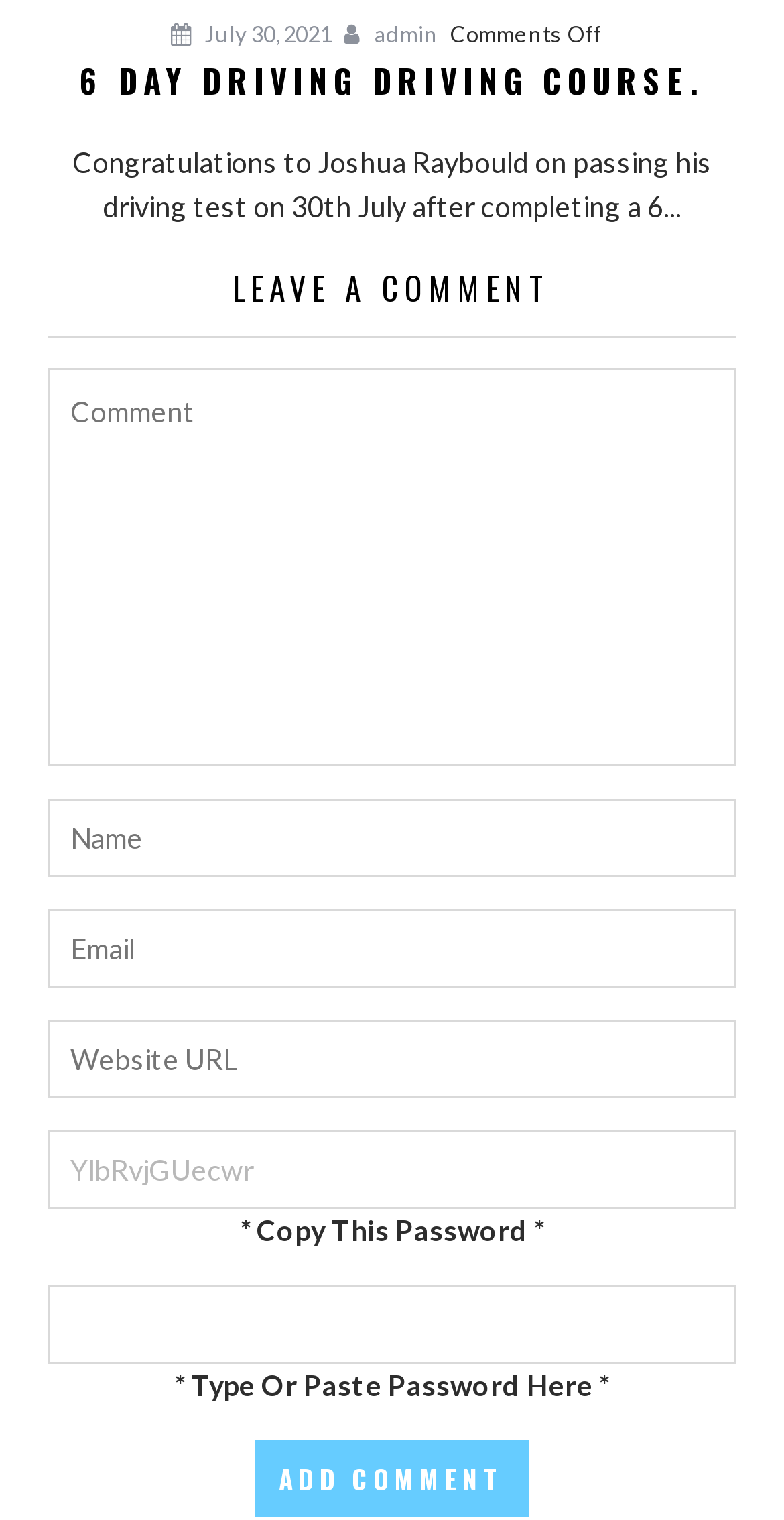Provide the bounding box coordinates of the area you need to click to execute the following instruction: "Click on the 'admin' link".

[0.438, 0.014, 0.559, 0.031]